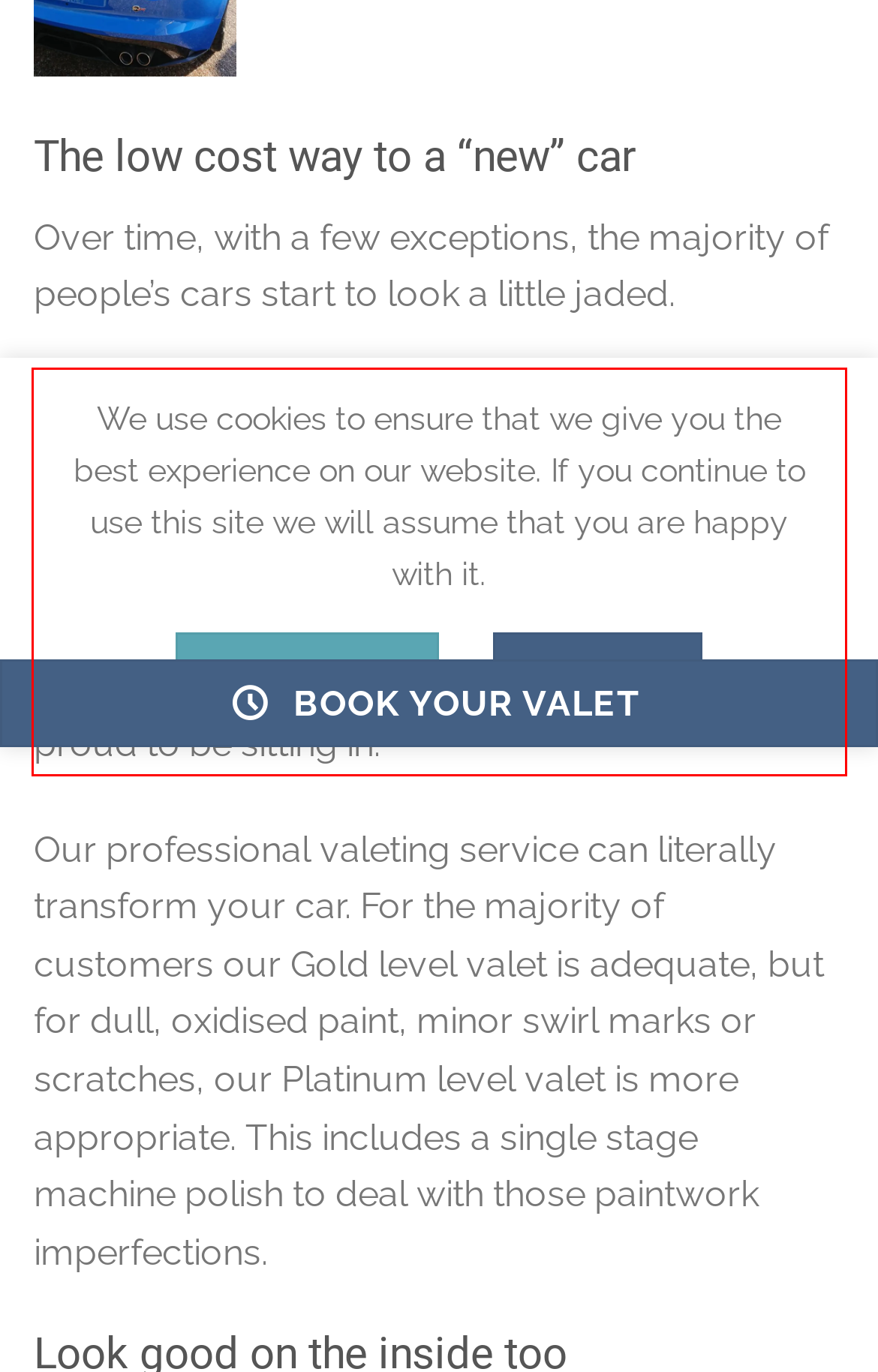You are presented with a webpage screenshot featuring a red bounding box. Perform OCR on the text inside the red bounding box and extract the content.

With everyone leading such hectic lives, keeping the car looking like new can often be low on the list of priorities. Unintentionally, the bodywork can get dirty, acquire minor parking scuffs and hedgerow scratches, and before you know it you are driving a vehicle that you are less than proud to be sitting in.